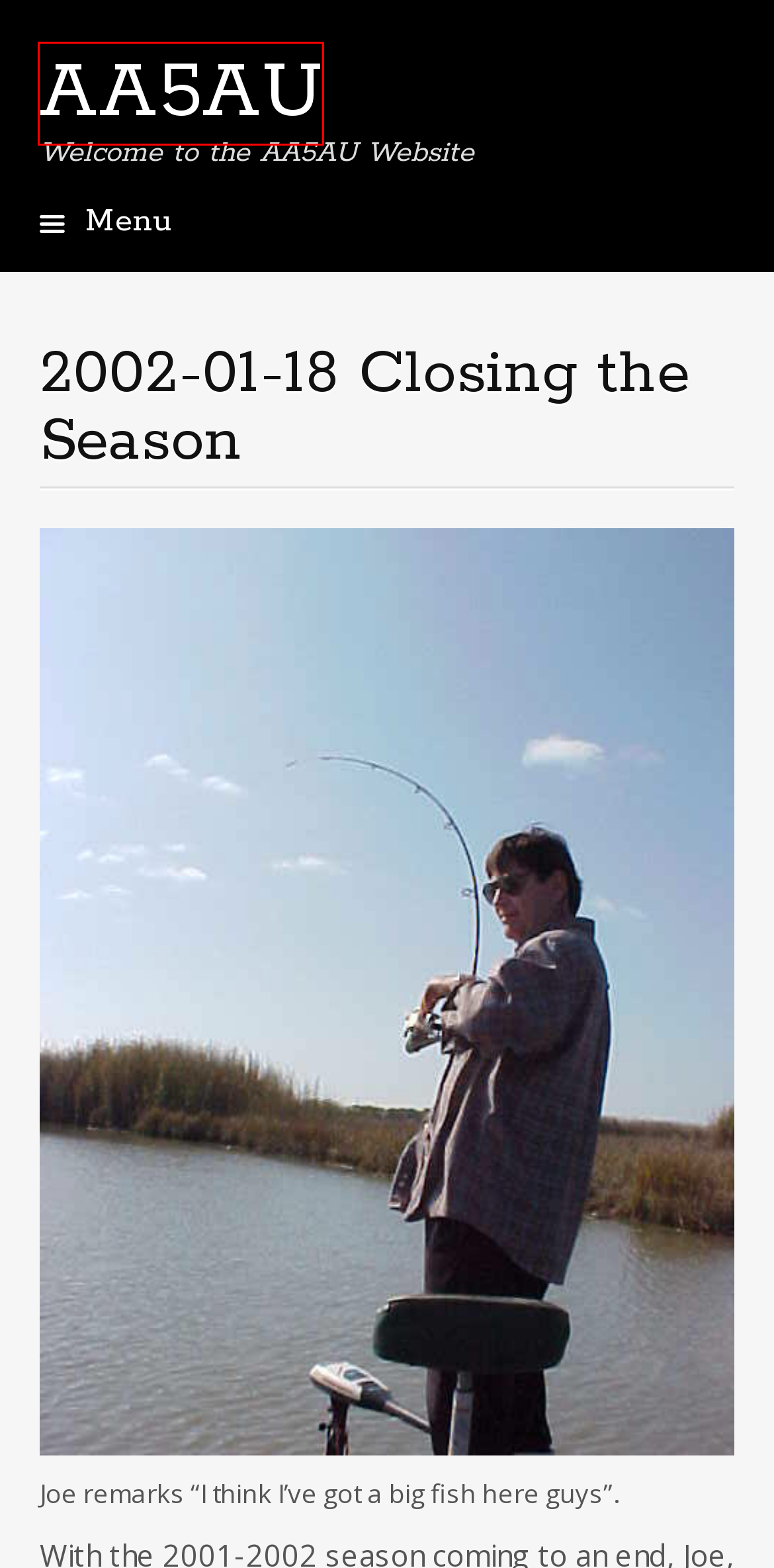You are provided with a screenshot of a webpage highlighting a UI element with a red bounding box. Choose the most suitable webpage description that matches the new page after clicking the element in the bounding box. Here are the candidates:
A. 2001-12-22 Second Split – AA5AU
B. 3L SteppIR Dec 2012 – AA5AU
C. Installation Page 1 of 2 – AA5AU
D. Hunt Chronicles – AA5AU
E. 2005 Summary – AA5AU
F. AA5AU – Welcome to the AA5AU Website
G. RTTY Radios – AA5AU
H. 2001 ARRL RTTY Roundup – AA5AU

F